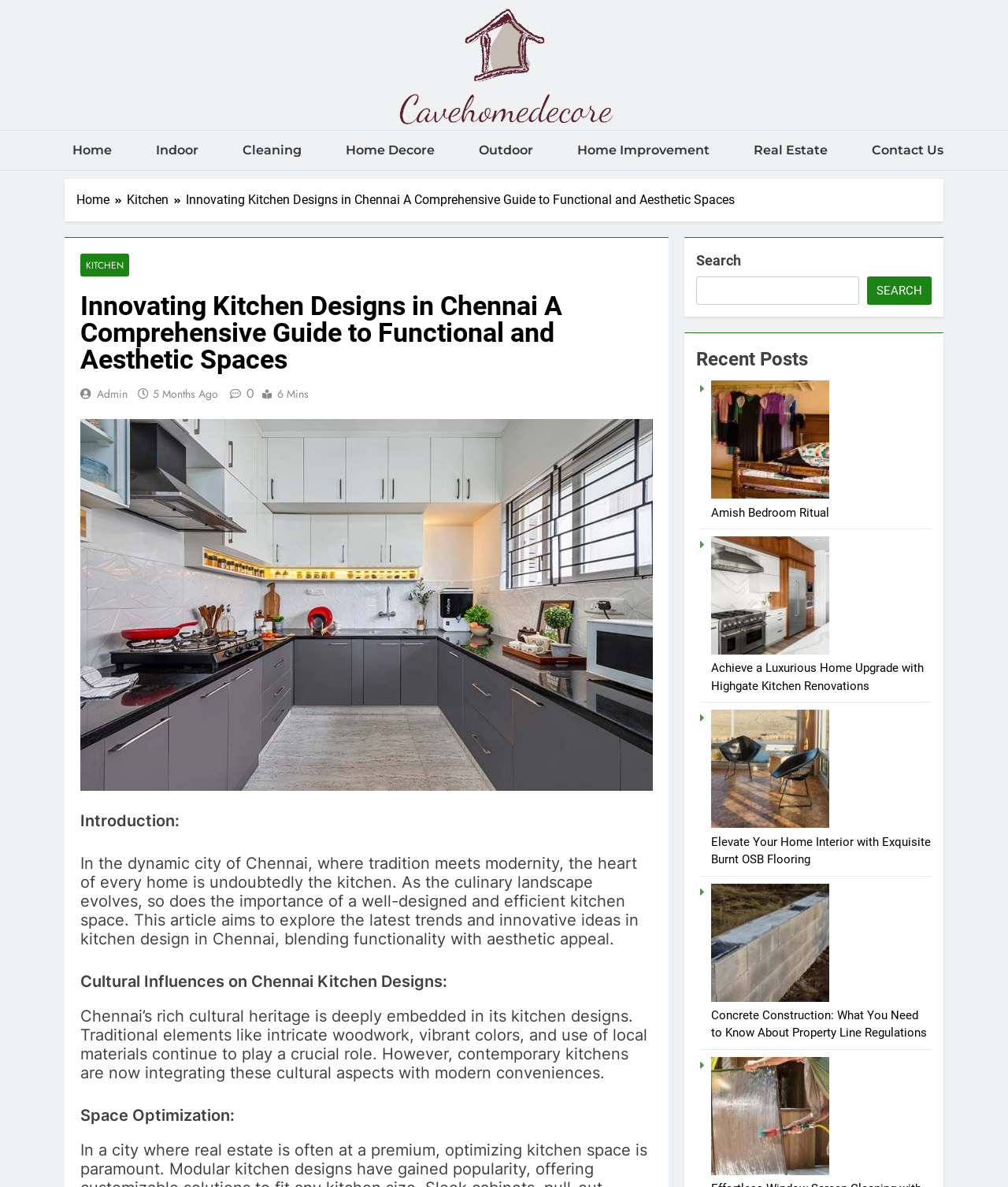Describe all the key features and sections of the webpage thoroughly.

This webpage is about innovating kitchen designs in Chennai, focusing on functionality and aesthetic appeal. At the top, there is a navigation bar with links to various sections, including "Home", "Indoor", "Cleaning", "Home Decore", "Outdoor", "Home Improvement", "Real Estate", and "Contact Us". Below the navigation bar, there is a breadcrumbs section showing the current page's location, with links to "Home" and "Kitchen".

The main content area is divided into several sections. The first section has a heading "Innovating Kitchen Designs in Chennai A Comprehensive Guide to Functional and Aesthetic Spaces" and a brief introduction to the importance of well-designed kitchen spaces in Chennai. Below the introduction, there is an image related to kitchen designs.

The next section is about cultural influences on Chennai kitchen designs, discussing how traditional elements are being integrated with modern conveniences. This section is followed by a section on space optimization, highlighting the importance of efficient kitchen spaces.

On the right side of the page, there is a search bar with a search button. Below the search bar, there is a section titled "Recent Posts" featuring several articles with images and links to "Amish Bedroom Ritual", "Achieve a Luxurious Home Upgrade with Highgate Kitchen Renovations", "Elevate Your Home Interior with Exquisite Burnt OSB Flooring", "Concrete Construction: What You Need to Know About Property Line Regulations", and "Effortless Window Screen Cleaning with Magic Eraser".